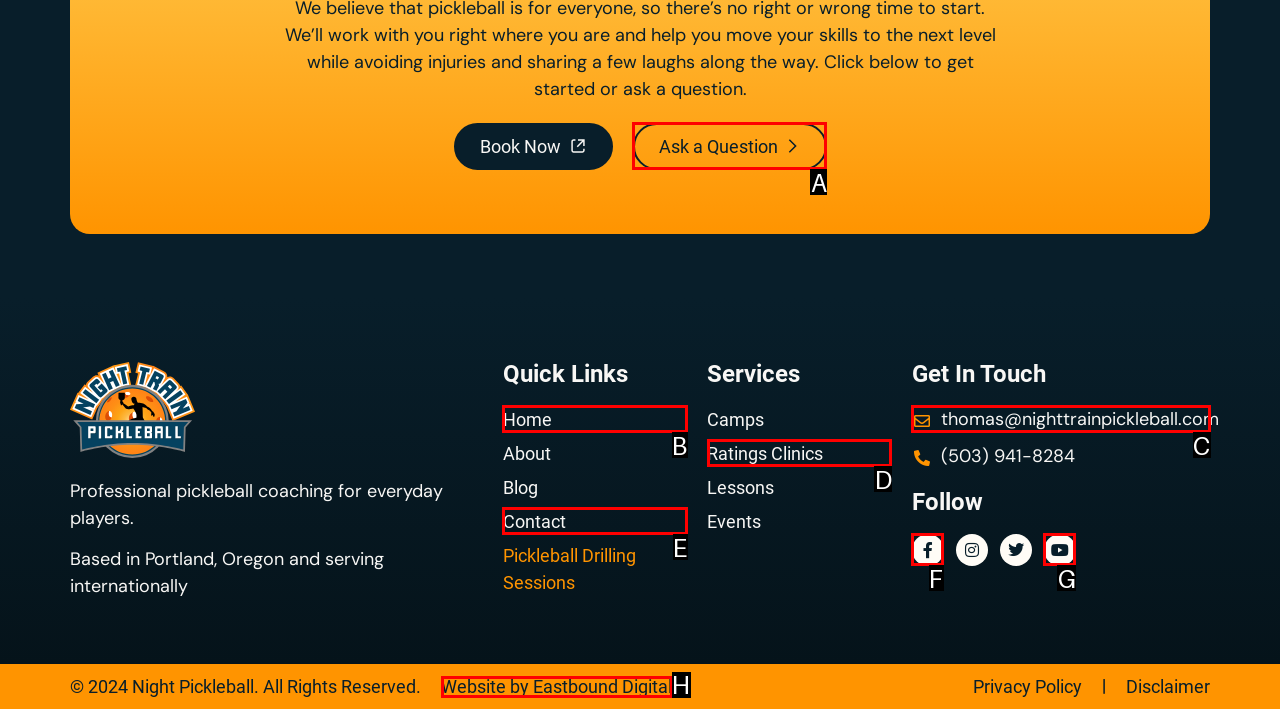Find the option you need to click to complete the following instruction: Follow on Facebook
Answer with the corresponding letter from the choices given directly.

F